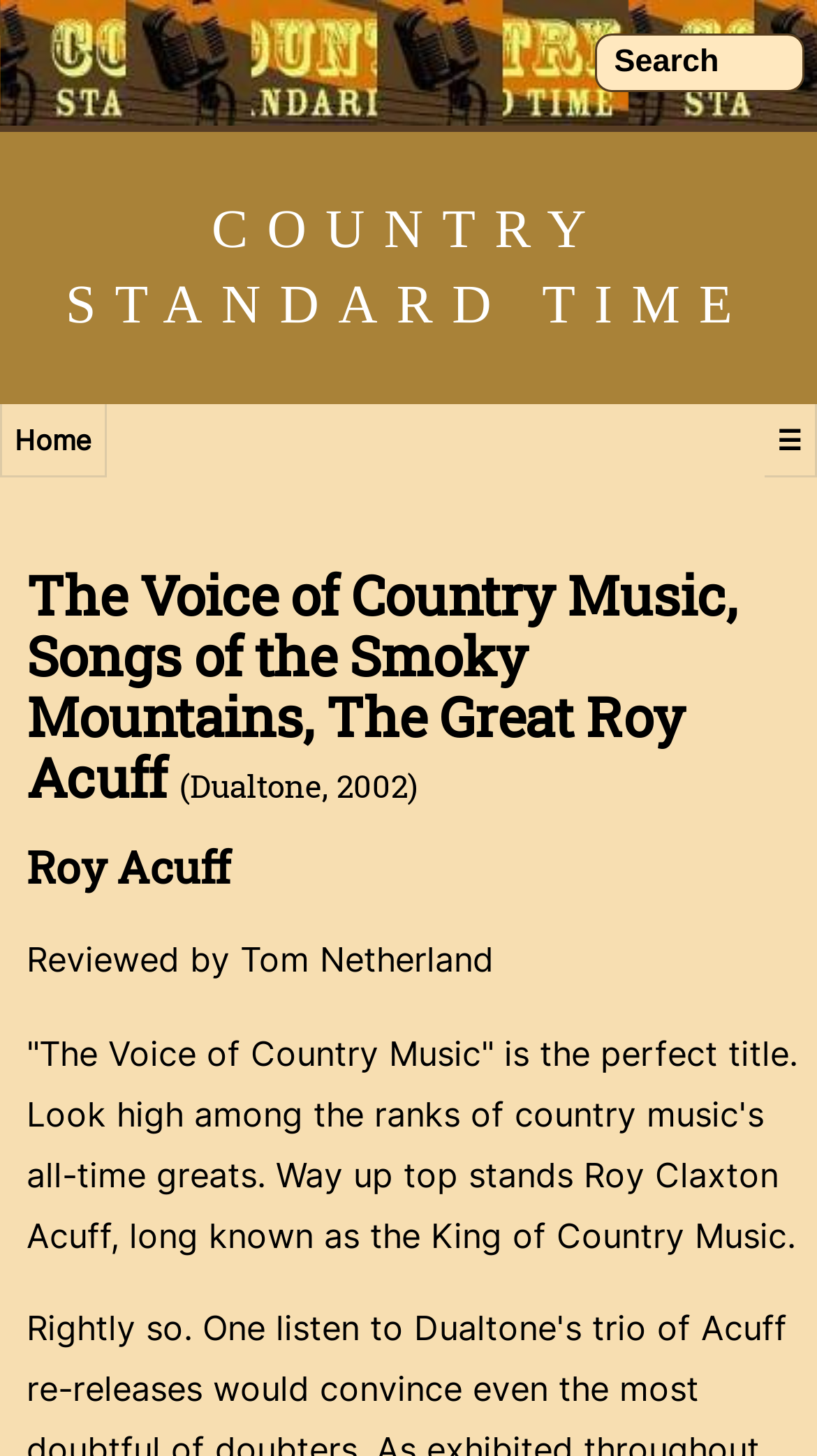Using the description: "input value=" Search" name="q" value="Search"", identify the bounding box of the corresponding UI element in the screenshot.

[0.728, 0.023, 0.985, 0.063]